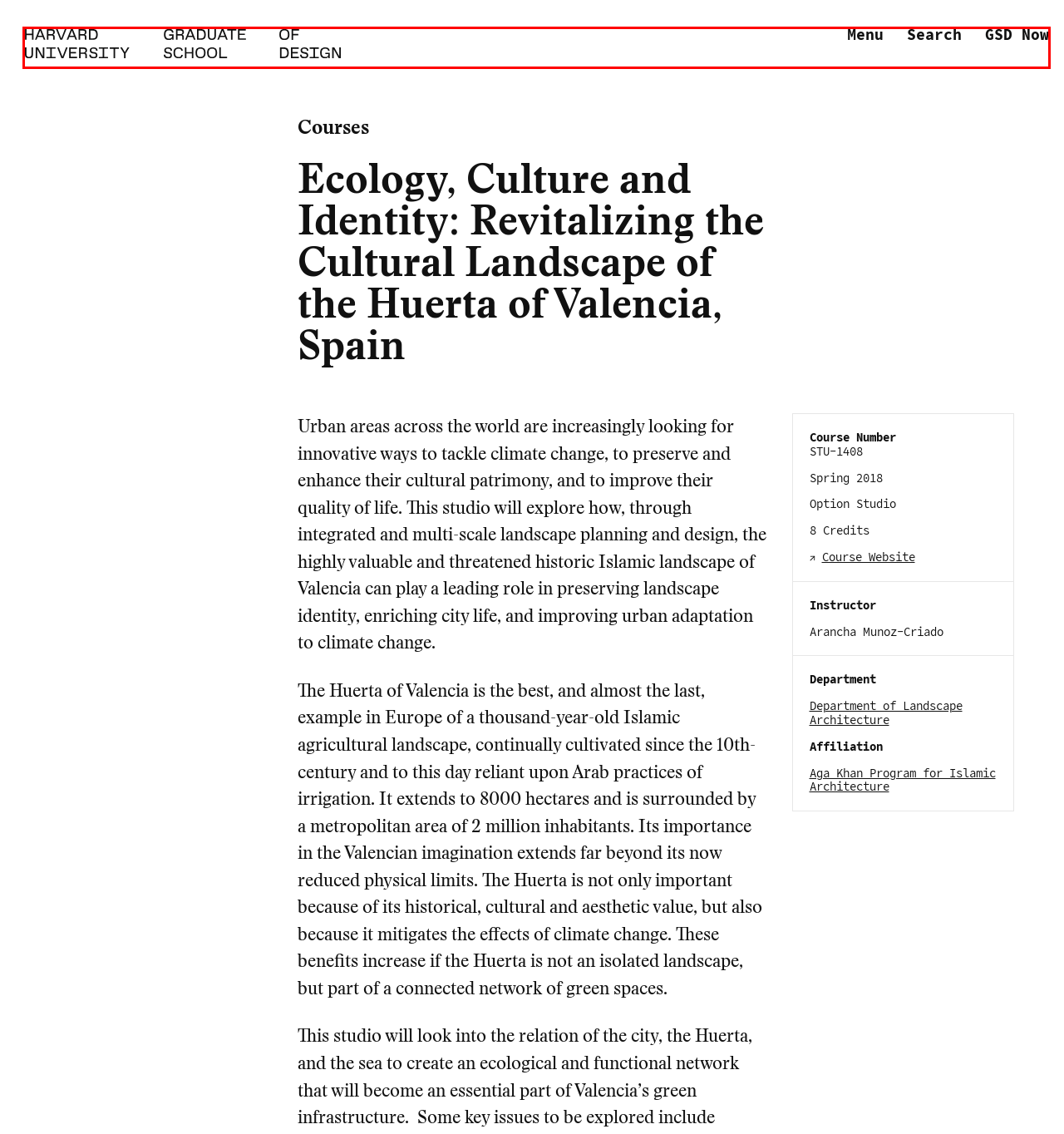A screenshot of a webpage is given, featuring a red bounding box around a UI element. Please choose the webpage description that best aligns with the new webpage after clicking the element in the bounding box. These are the descriptions:
A. Climate Change Archives - Harvard Graduate School of Design
B. Course Catalog - Harvard Graduate School of Design
C. The Department of Landscape Architecture - Harvard Graduate School of Design
D. Digital Governance Policy - Harvard Graduate School of Design
E. STU 1408
F. Privacy Policy - Harvard Graduate School of Design
G. Home - Harvard Graduate School of Design
H. Contact the GSD - Harvard Graduate School of Design

G